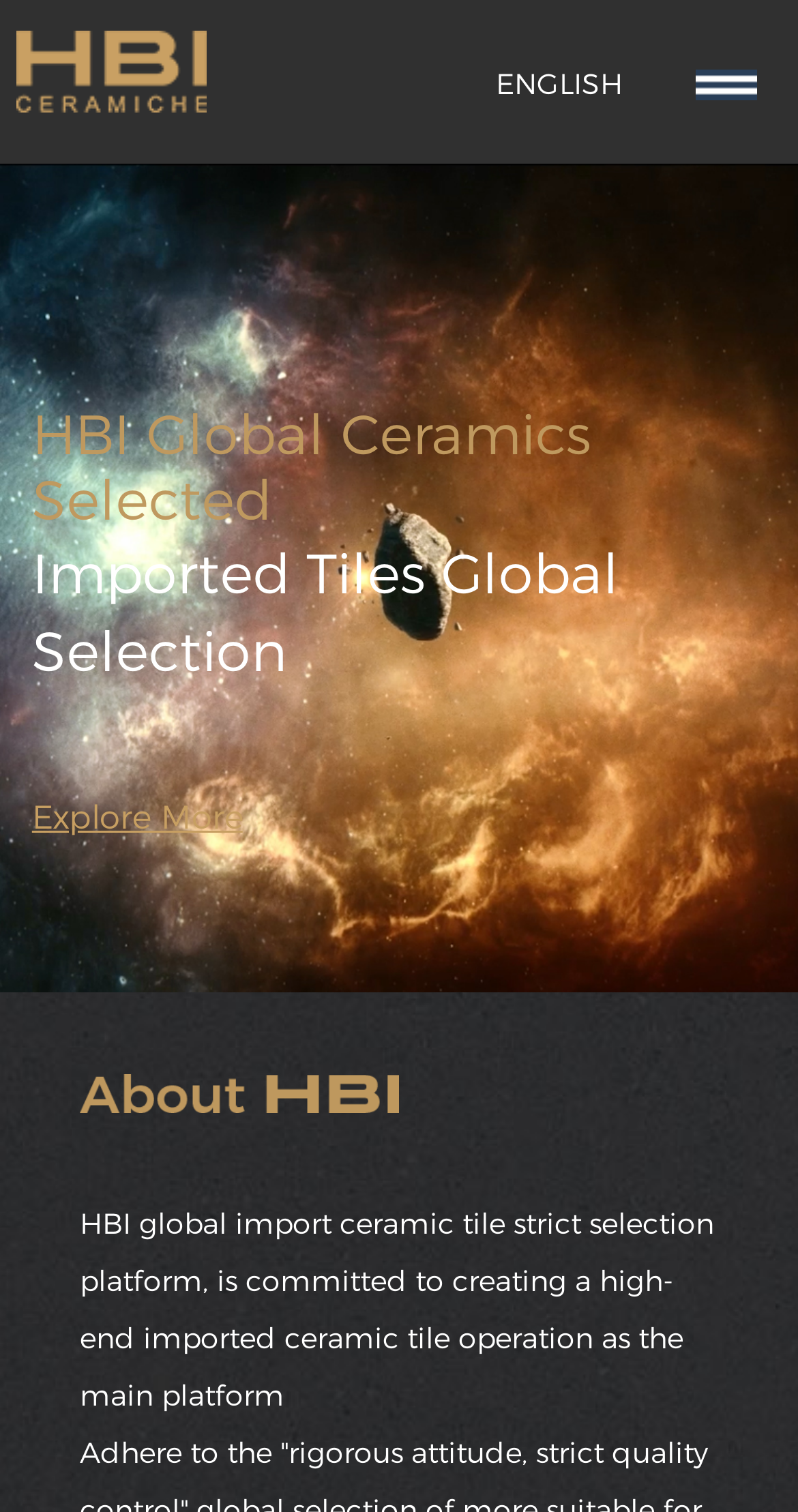Provide a thorough and detailed response to the question by examining the image: 
Is there an image on the page with a description?

There is an image element on the page with a description, as indicated by the image element with the text '这是描述信息', which suggests that the image has a description.